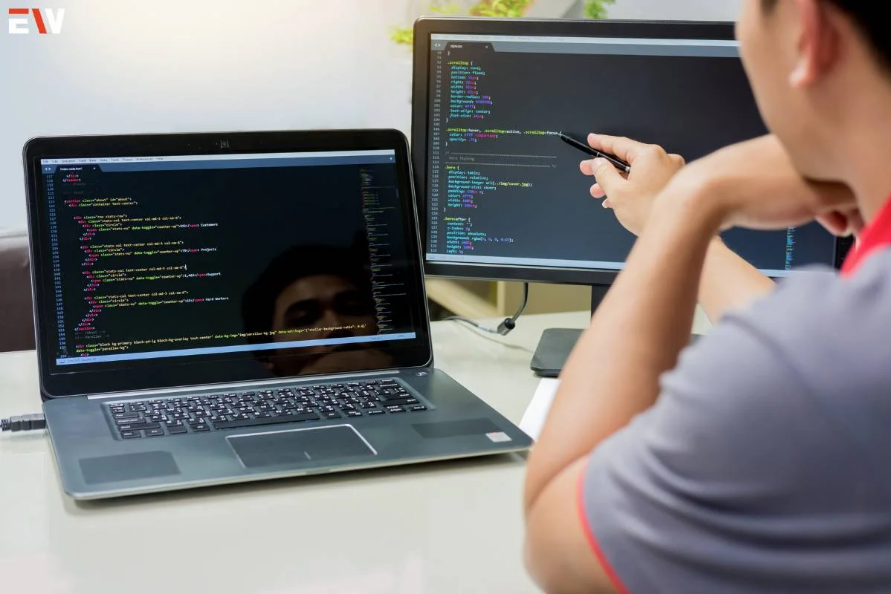What is the programmer pointing at?
Using the visual information, reply with a single word or short phrase.

Code